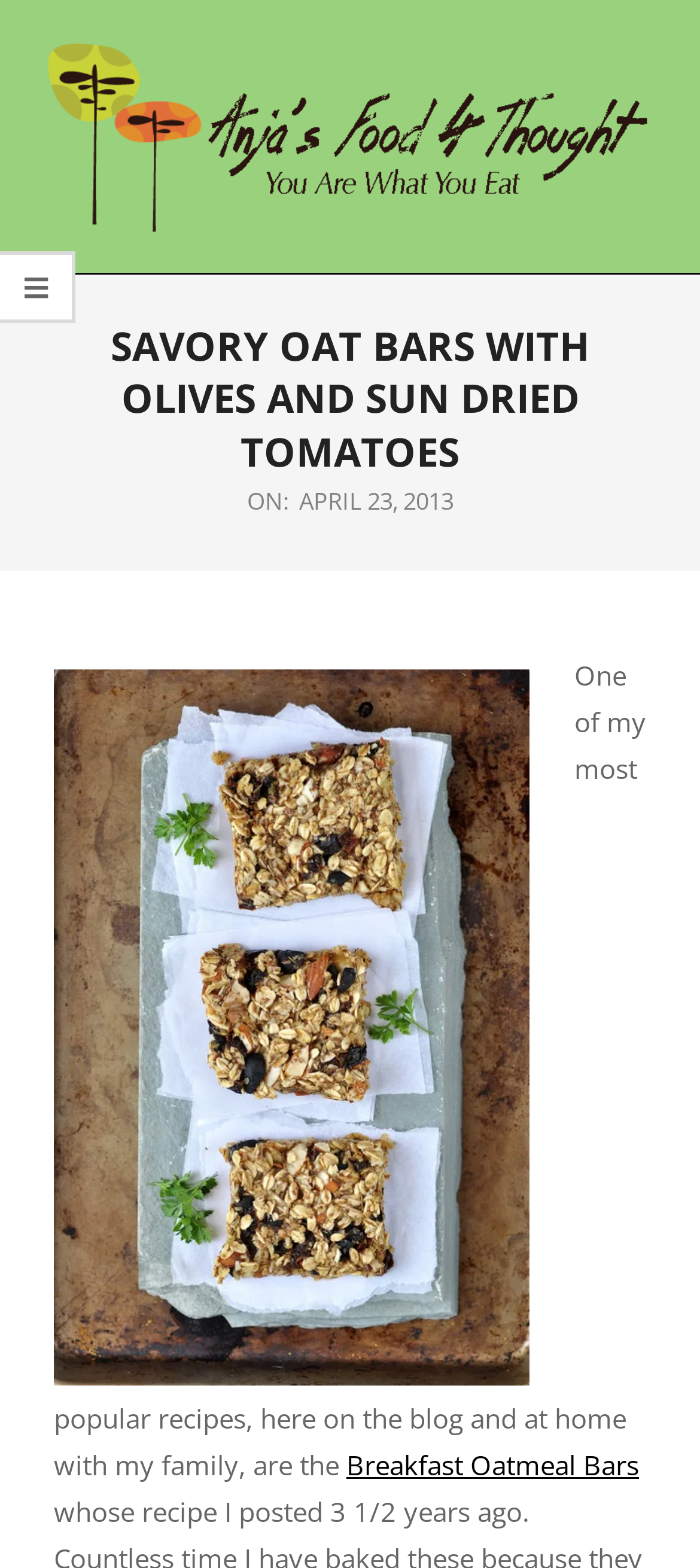Determine the bounding box coordinates (top-left x, top-left y, bottom-right x, bottom-right y) of the UI element described in the following text: alt="Anja's Food 4 Thought"

[0.038, 0.017, 0.962, 0.157]